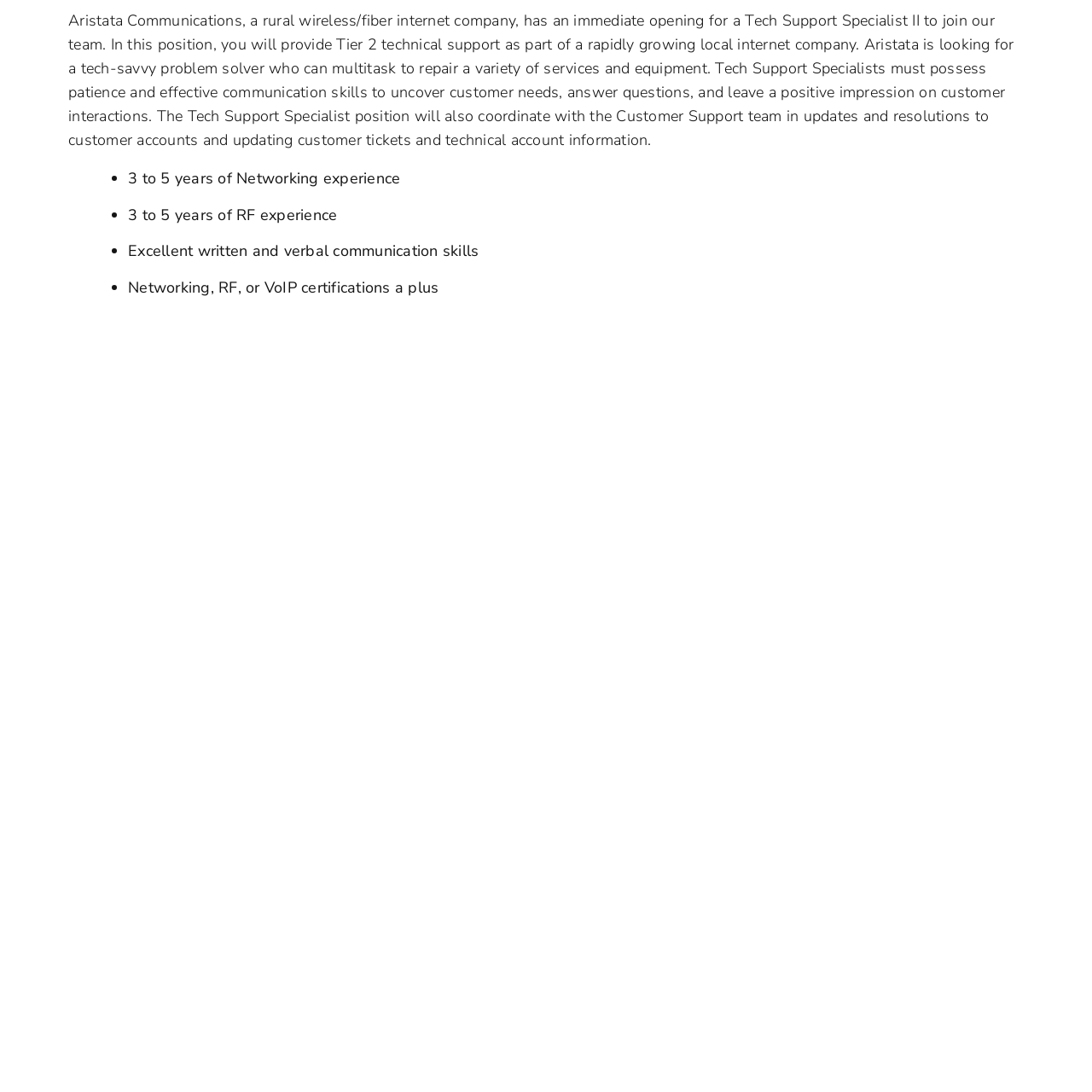Based on the image, give a detailed response to the question: What skills are required for the job?

The webpage mentions that the job requires excellent written and verbal communication skills, as well as patience and effective communication skills to uncover customer needs and answer questions.